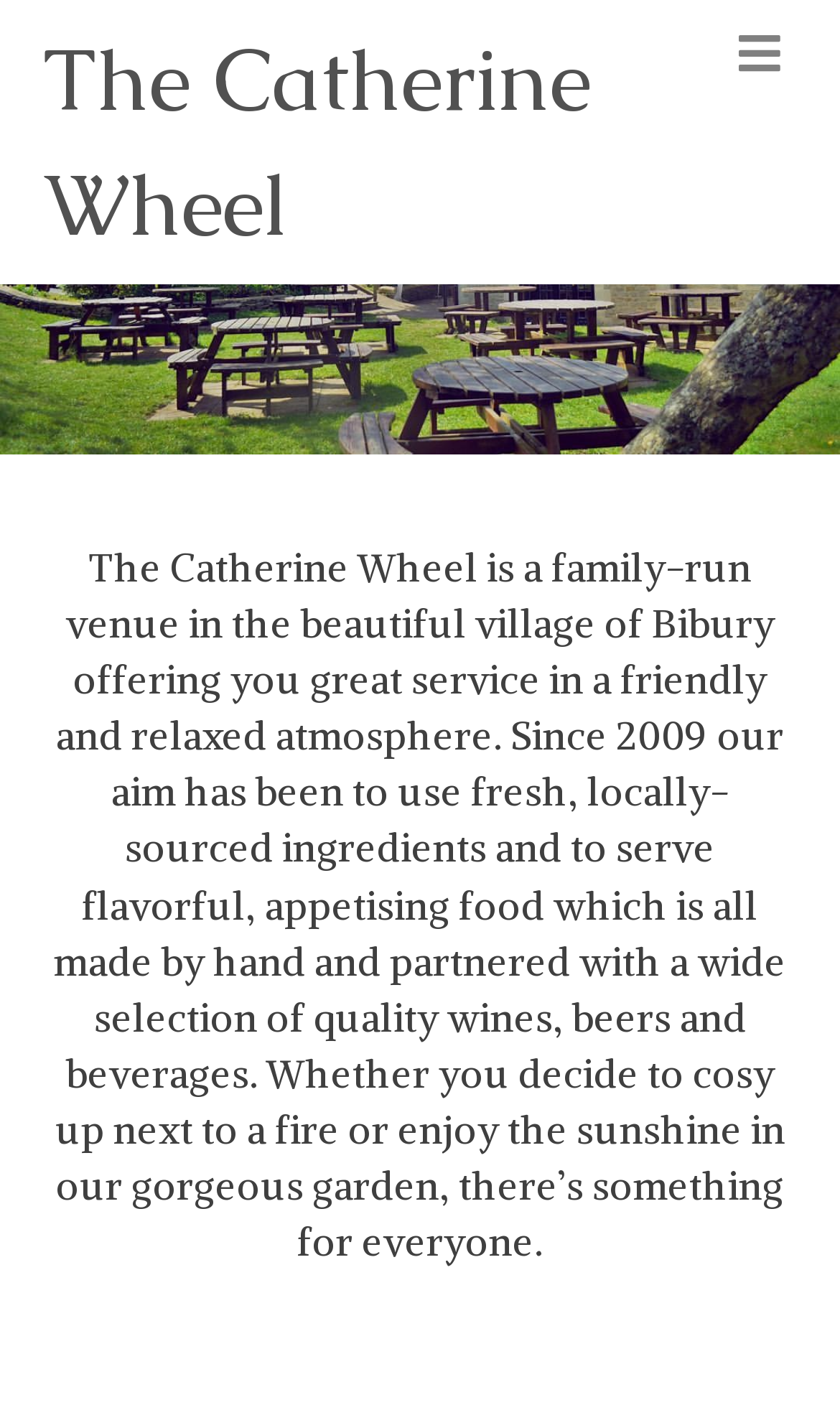Locate the UI element described by The Catherine Wheel in the provided webpage screenshot. Return the bounding box coordinates in the format (top-left x, top-left y, bottom-right x, bottom-right y), ensuring all values are between 0 and 1.

[0.051, 0.012, 0.808, 0.189]